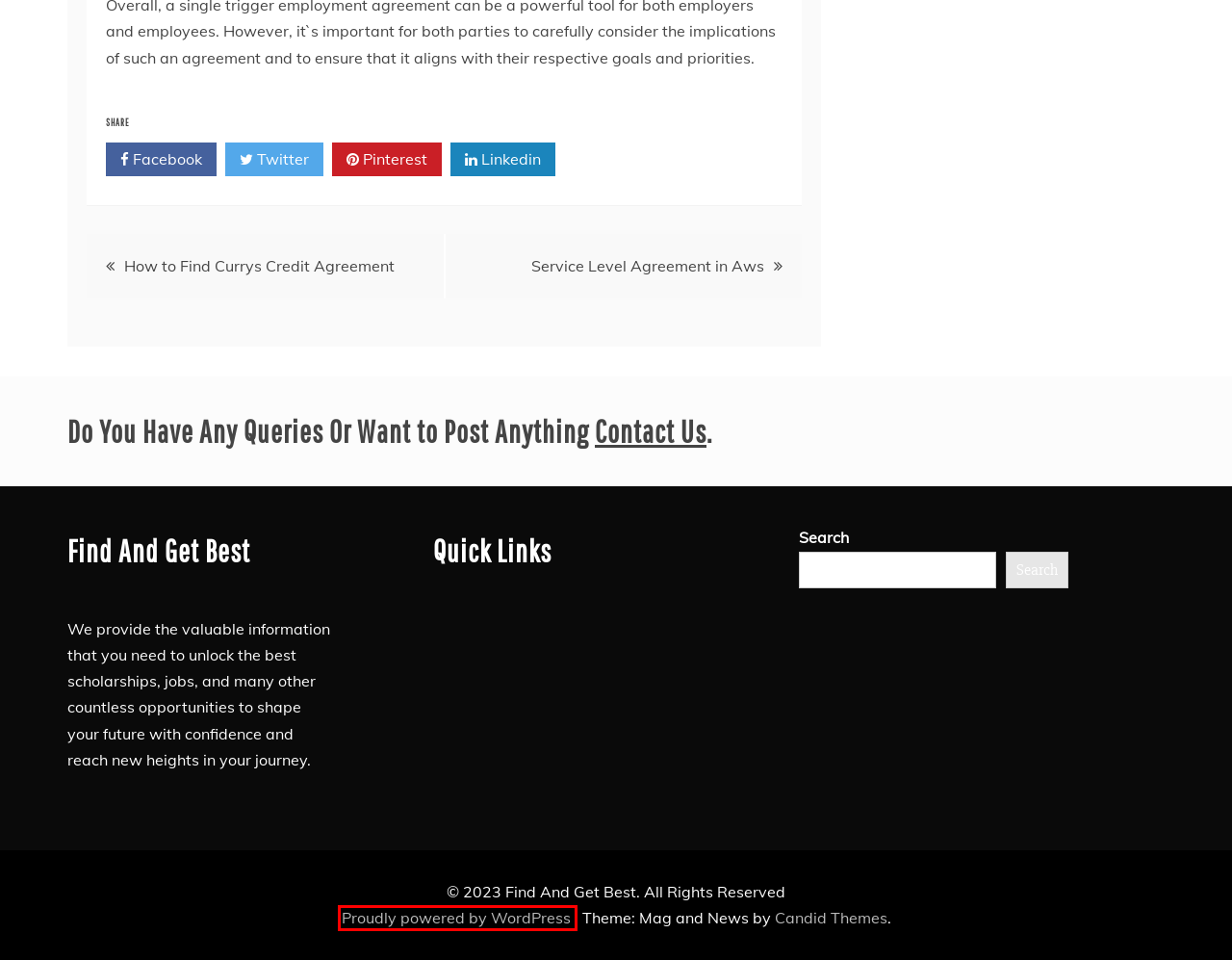Examine the screenshot of the webpage, noting the red bounding box around a UI element. Pick the webpage description that best matches the new page after the element in the red bounding box is clicked. Here are the candidates:
A. Blog Tool, Publishing Platform, and CMS – WordPress.org
B. Contact us – Find And Get Best
C. Contract of Contrary Meaning – Find And Get Best
D. Zscaler Latency Agreement – Find And Get Best
E. How to Find Currys Credit Agreement – Find And Get Best
F. A Rental Contract Lease – Find And Get Best
G. Service Level Agreement in Aws – Find And Get Best
H. Mk New Agreement – Find And Get Best

A